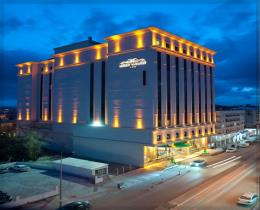Explain what is happening in the image with as much detail as possible.

The image showcases the Elite World Hotel, illuminated beautifully against a twilight sky. The hotel's modern architecture features a sleek facade with horizontal stripes that add to its contemporary aesthetic. Warm, welcoming lights highlight the building's upper edges, creating an inviting atmosphere. The setting emphasizes its urban location in Istanbul, with a view of the streets bustling with traffic, indicating a vibrant city life. This image captures the allure of the hotel as a premier destination for travelers seeking luxury and comfort in the heart of the city.